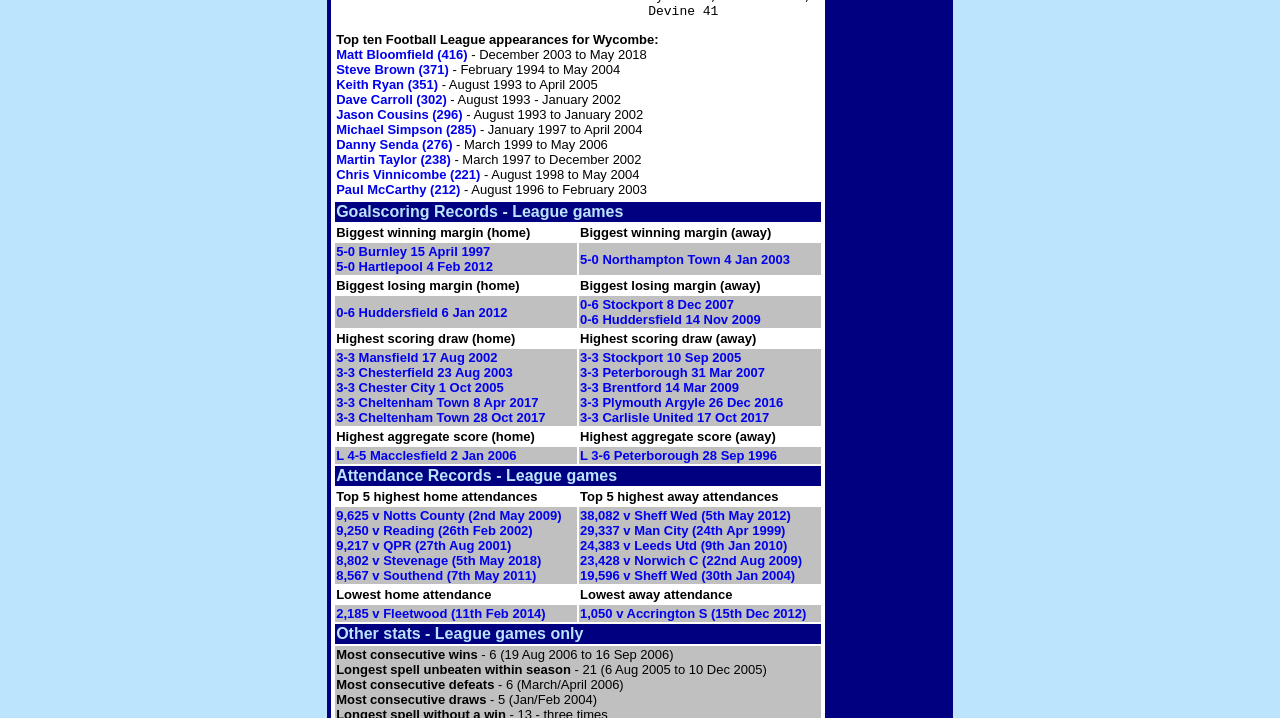Based on the element description "3-3 Peterborough 31 Mar 2007", predict the bounding box coordinates of the UI element.

[0.453, 0.508, 0.598, 0.529]